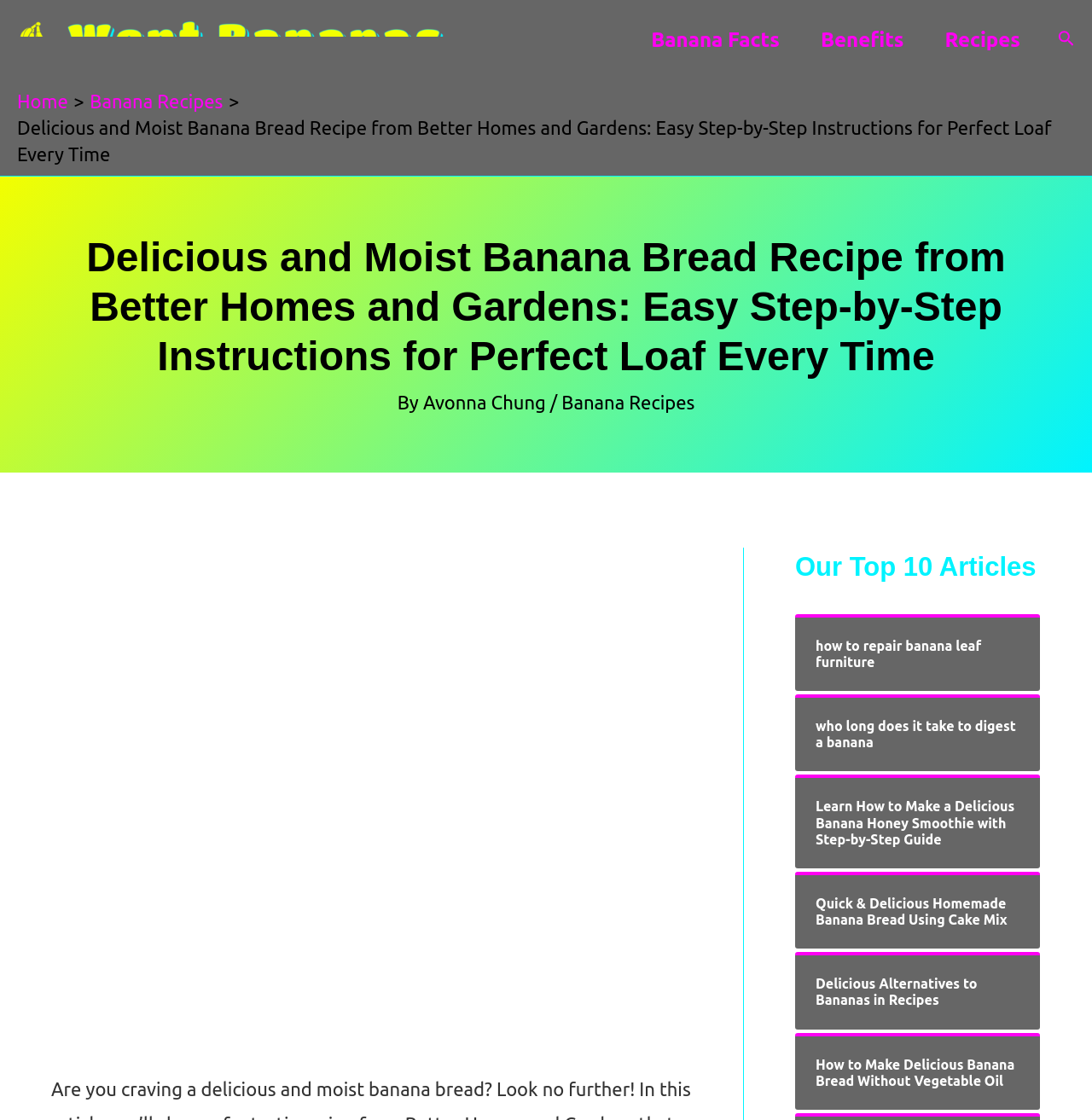Give a one-word or short phrase answer to the question: 
How many related articles are listed?

6